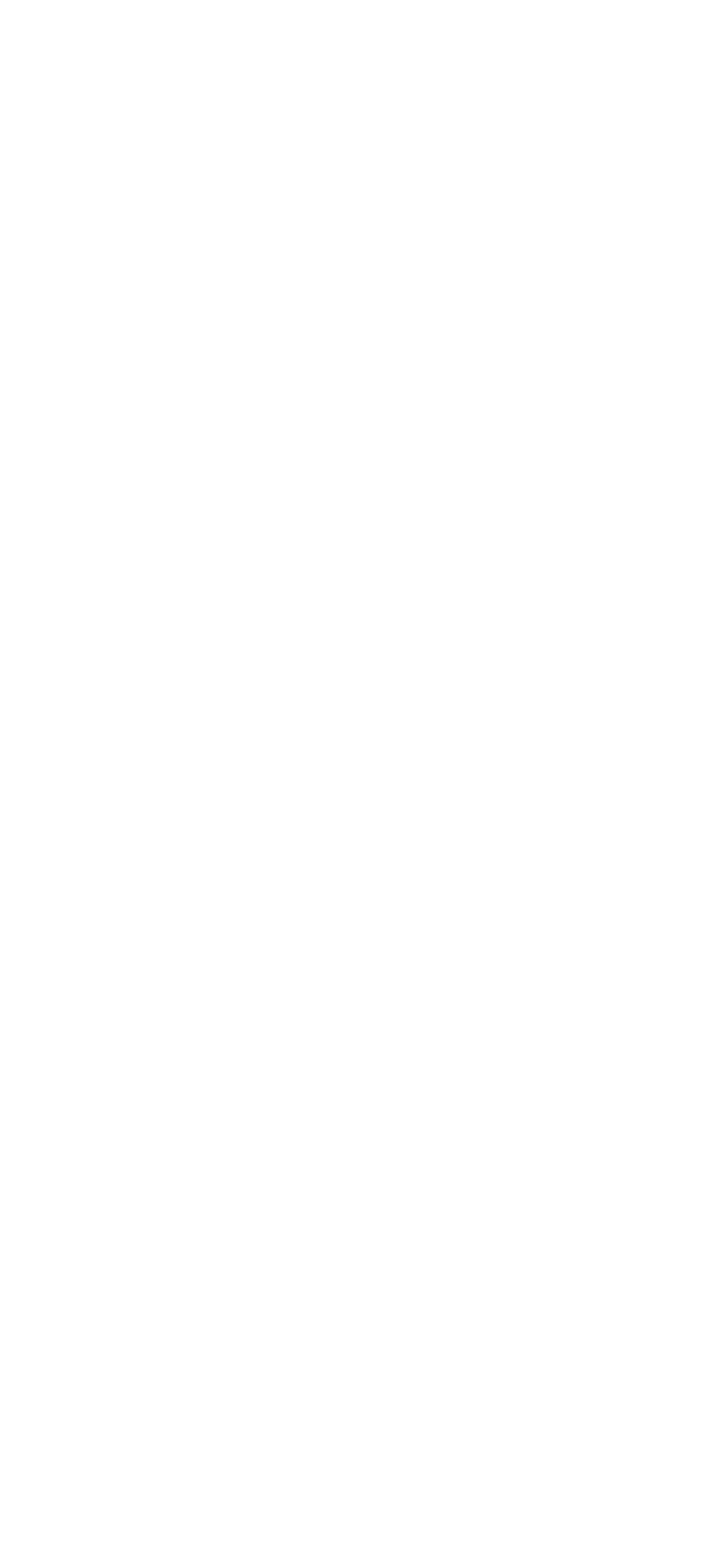Locate the bounding box of the UI element defined by this description: "Toys & Collectibles". The coordinates should be given as four float numbers between 0 and 1, formatted as [left, top, right, bottom].

[0.398, 0.161, 0.807, 0.186]